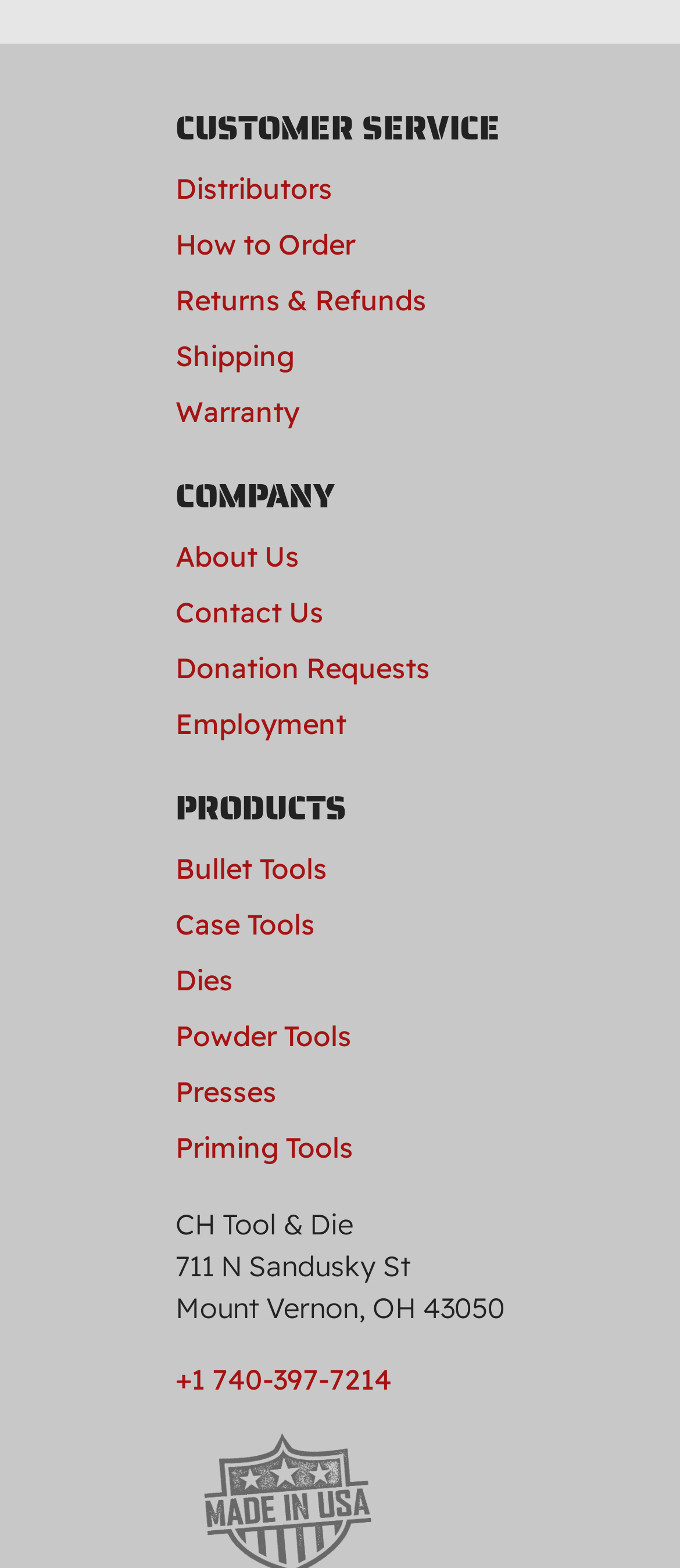What is the company's address?
Please provide a detailed and comprehensive answer to the question.

I looked for the address information on the webpage and found it in the group element at the bottom, which contains three static text elements. The address is '711 N Sandusky St, Mount Vernon, OH 43050'.